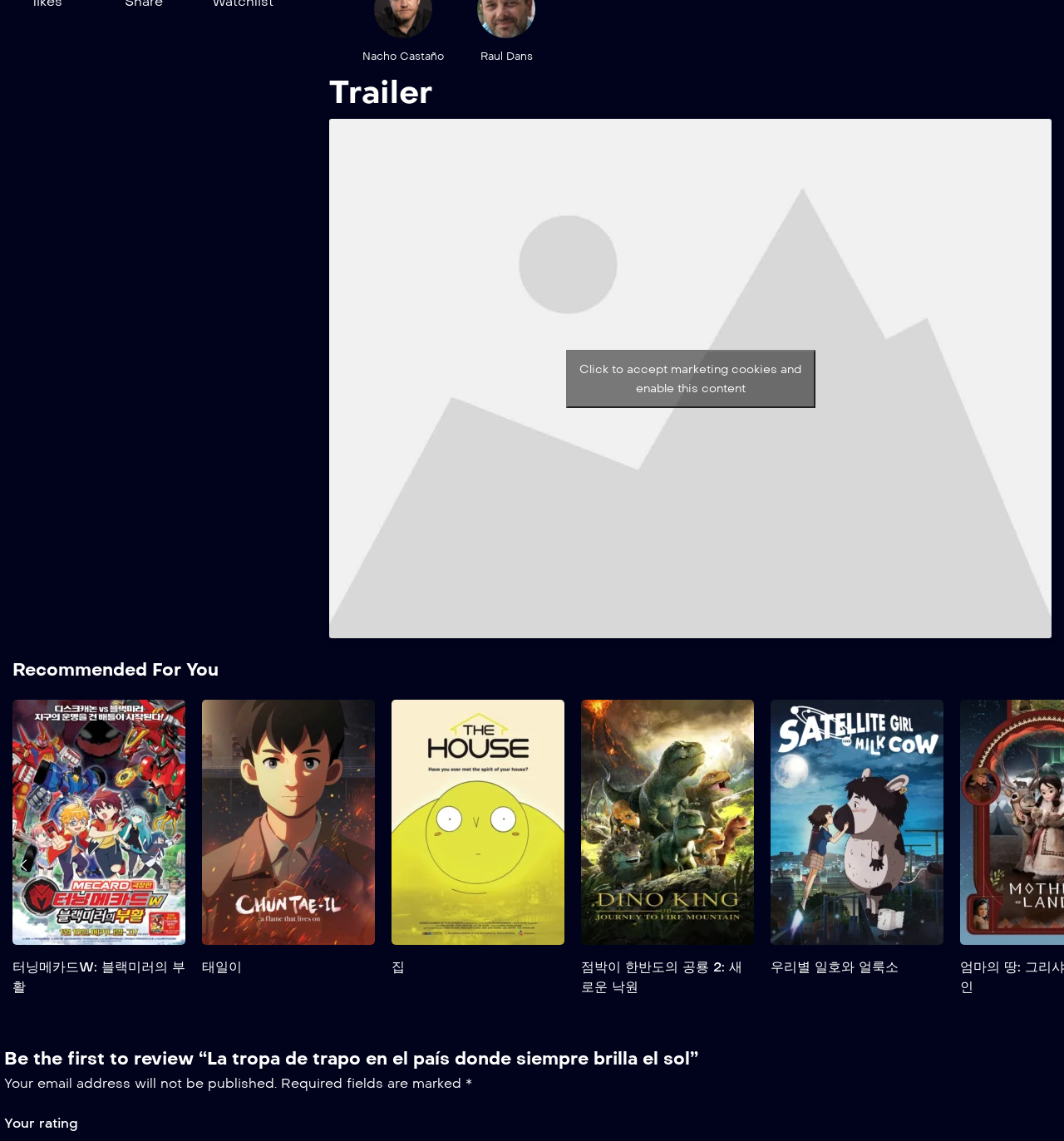Return the bounding box coordinates of the UI element that corresponds to this description: "프린세스 아야". The coordinates must be given as four float numbers in the range of 0 and 1, [left, top, right, bottom].

[0.012, 0.841, 0.091, 0.855]